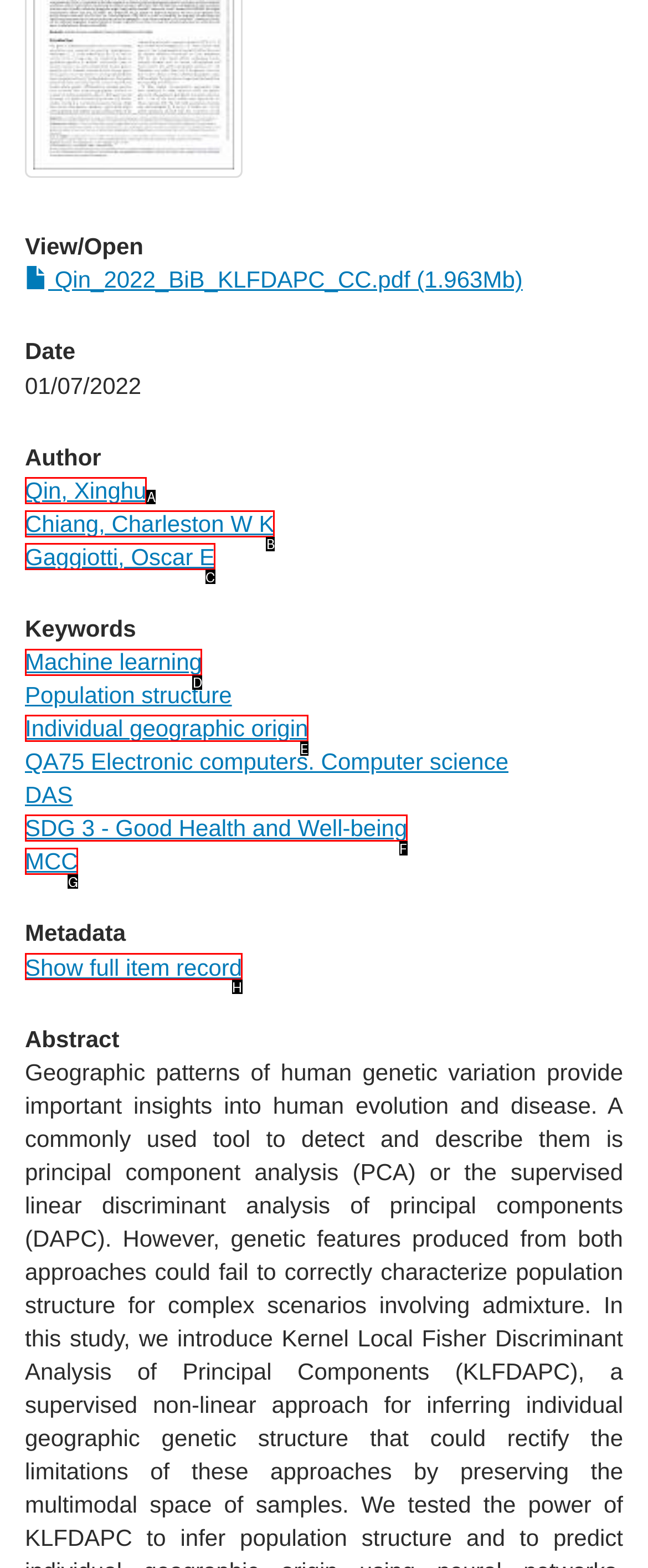From the choices given, find the HTML element that matches this description: Individual geographic origin. Answer with the letter of the selected option directly.

E